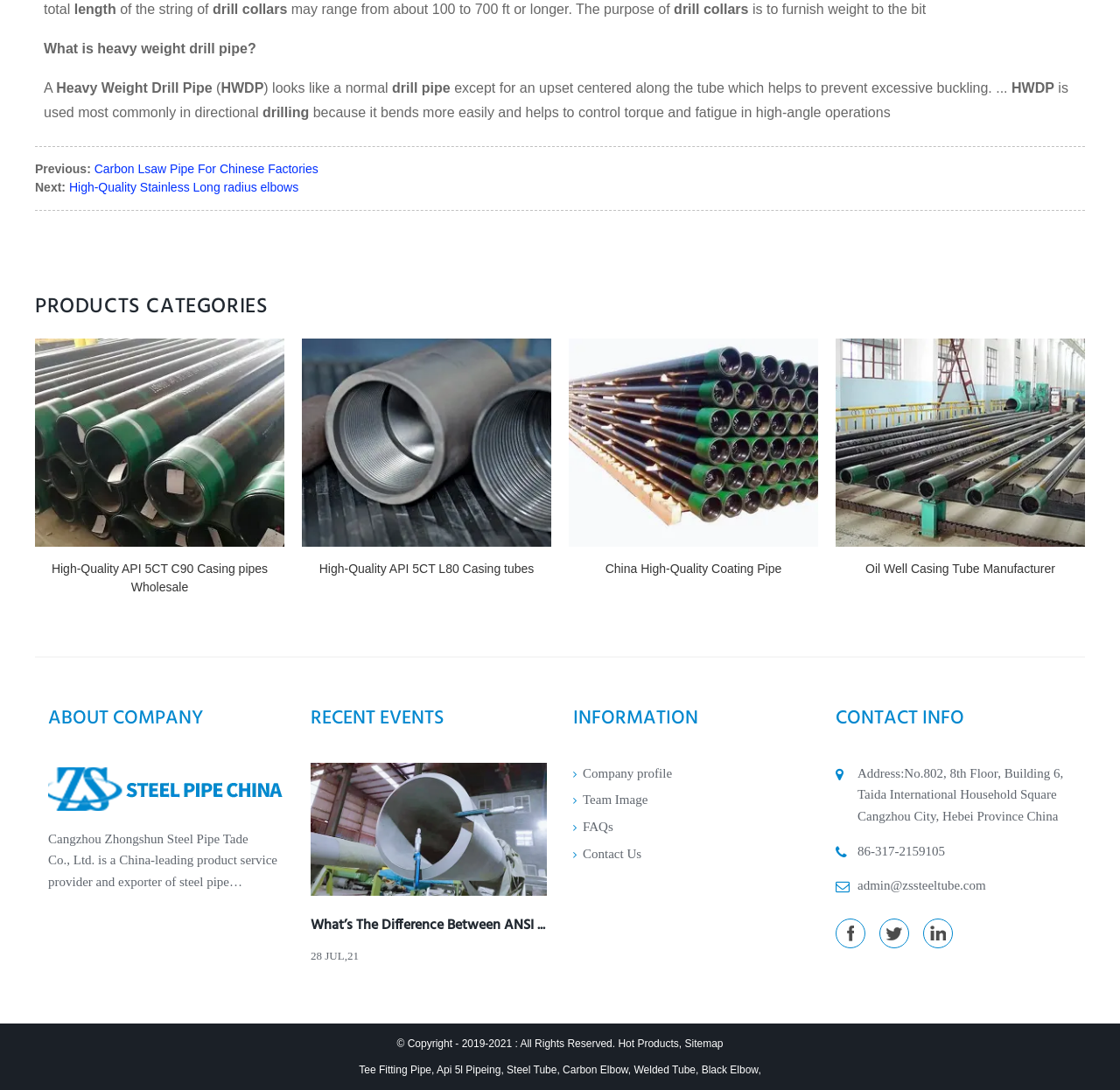Give a one-word or short-phrase answer to the following question: 
What is the address of the company?

No.802, 8th Floor, Building 6, Taida International Household Square Cangzhou City, Hebei Province China